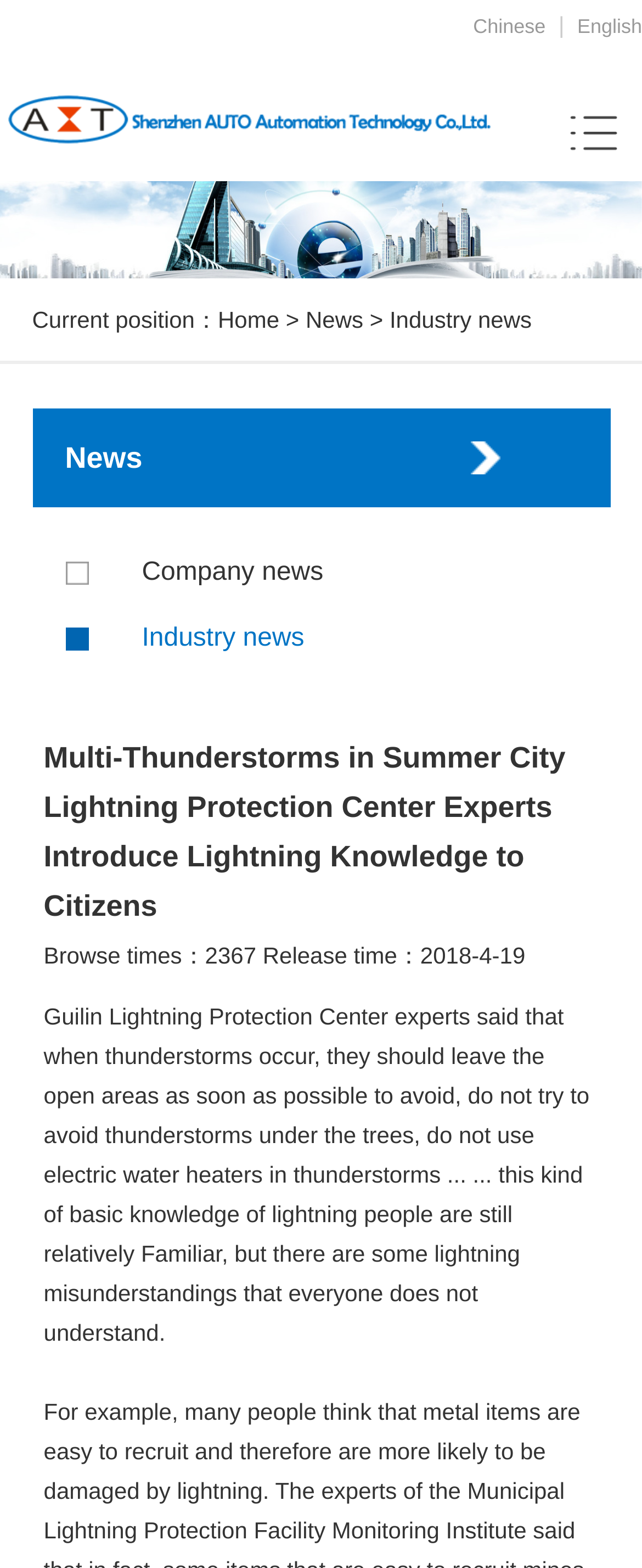Bounding box coordinates must be specified in the format (top-left x, top-left y, bottom-right x, bottom-right y). All values should be floating point numbers between 0 and 1. What are the bounding box coordinates of the UI element described as: Industry news

[0.101, 0.386, 0.899, 0.428]